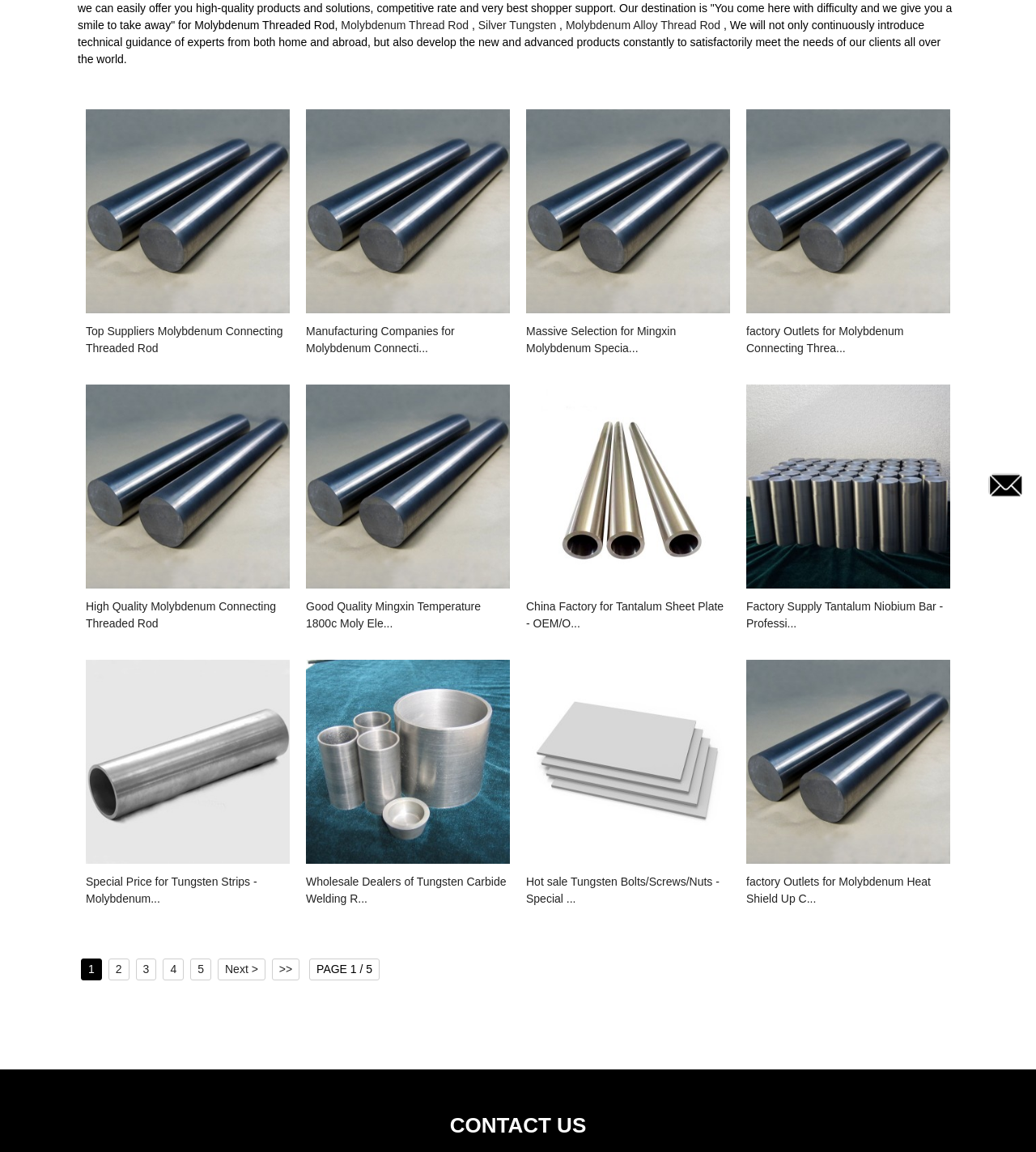Ascertain the bounding box coordinates for the UI element detailed here: "Next >". The coordinates should be provided as [left, top, right, bottom] with each value being a float between 0 and 1.

[0.21, 0.832, 0.256, 0.851]